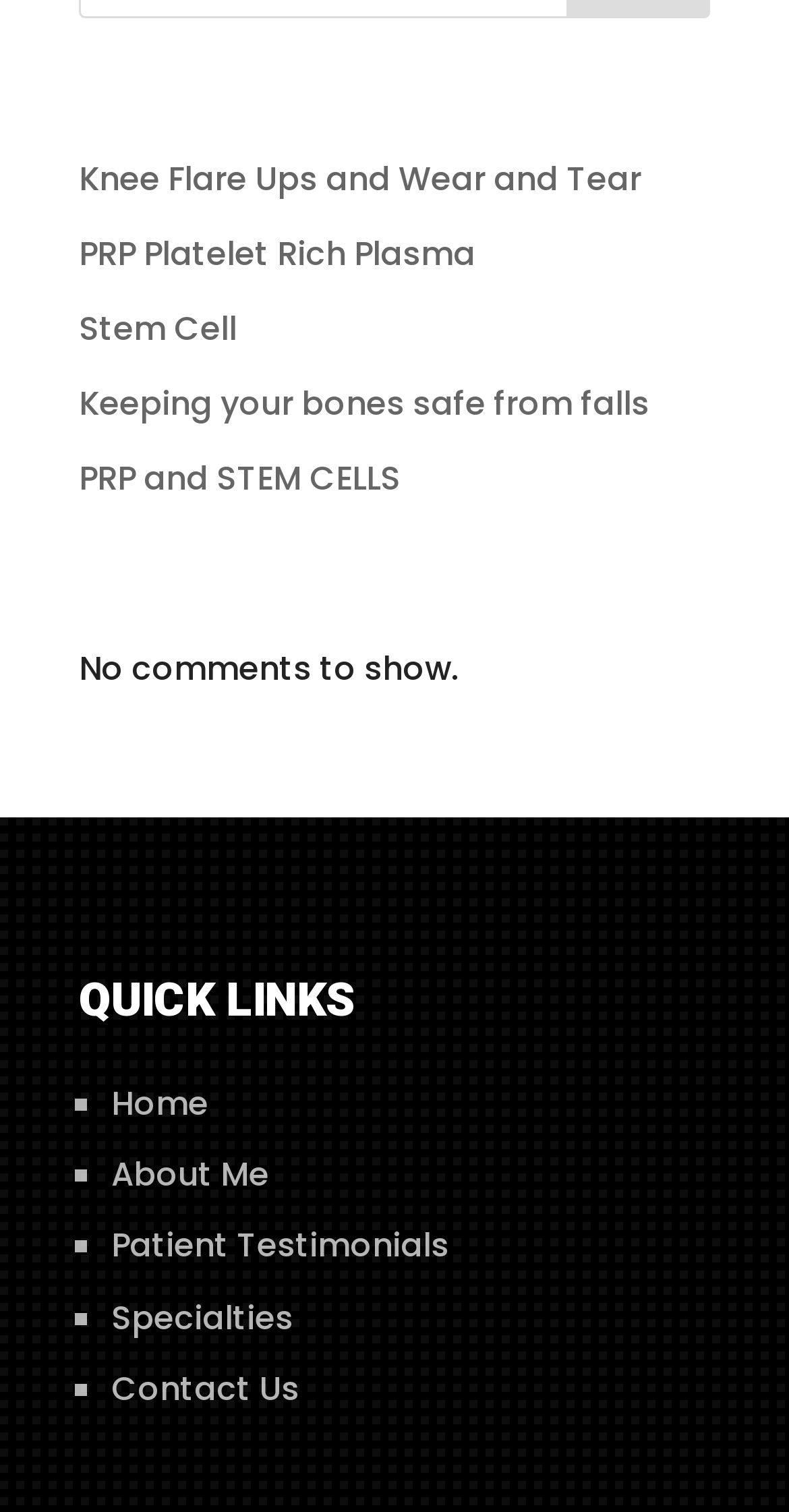Show the bounding box coordinates of the element that should be clicked to complete the task: "contact us".

[0.141, 0.903, 0.379, 0.934]